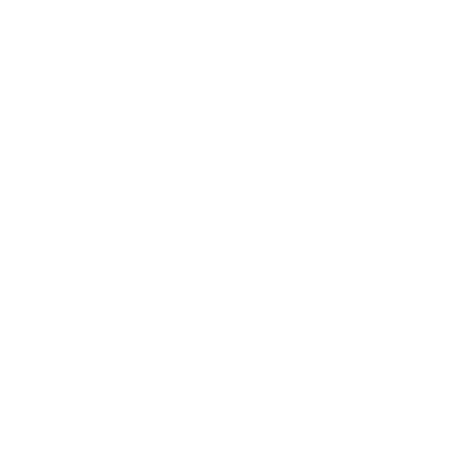Explain the details of the image you are viewing.

The image showcases a refillable gas lighter, designed for convenience and safety. It features an extra-long neck for easy access to hard-to-reach areas, an adjustable flame for customized use, and a safety lock to prevent accidental ignition. The trigger button allows for quick lighting, making it ideal for various applications such as barbecues, stoves, and gas fires. The gas lighter is refillable with standard butane gas, ensuring sustainability. This practical tool is perfect for both indoor and outdoor use, simplifying tasks like lighting a fireplace or cooking.